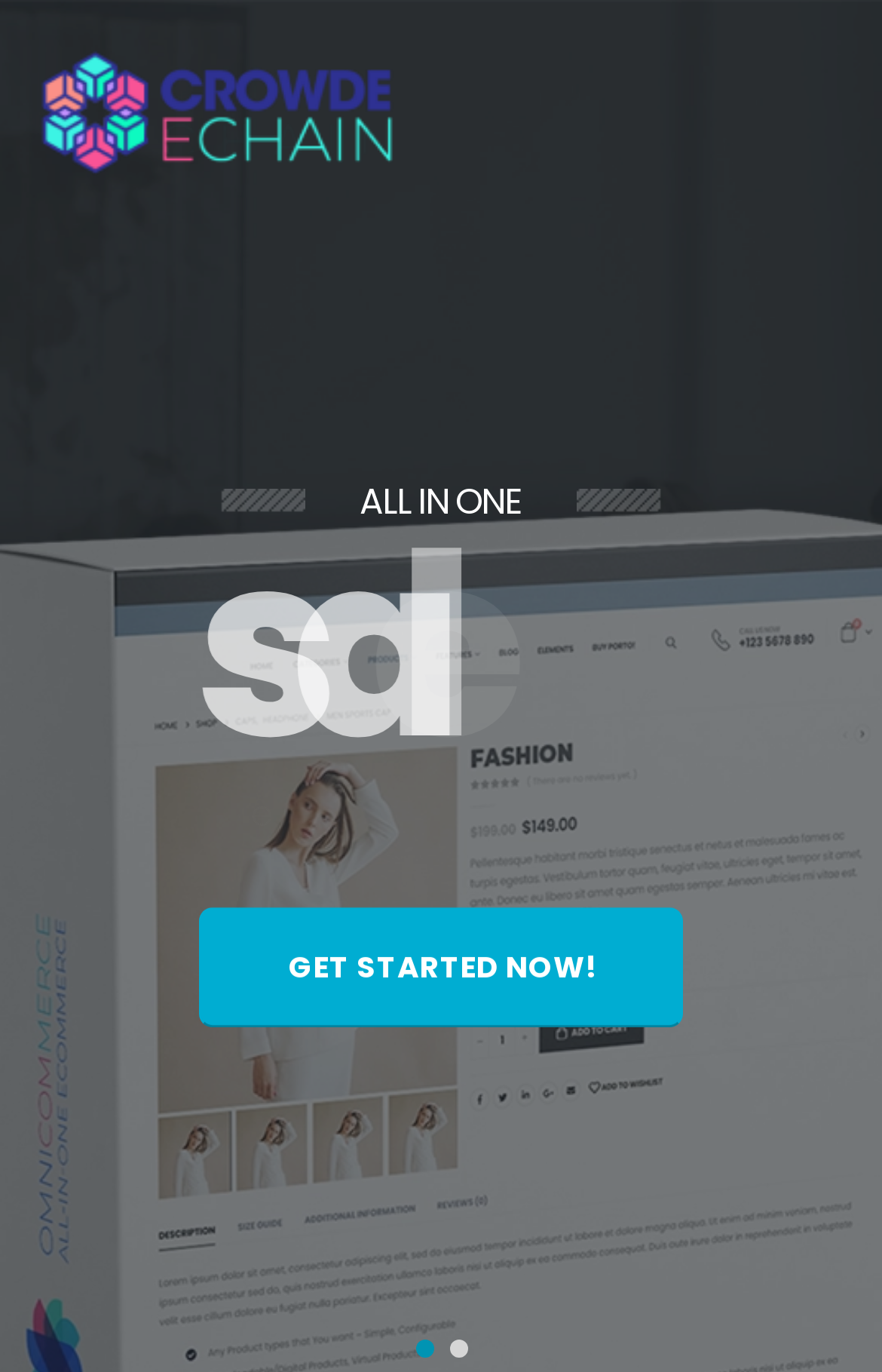Find the coordinates for the bounding box of the element with this description: "aria-label="Previous"".

[0.077, 0.515, 0.179, 0.581]